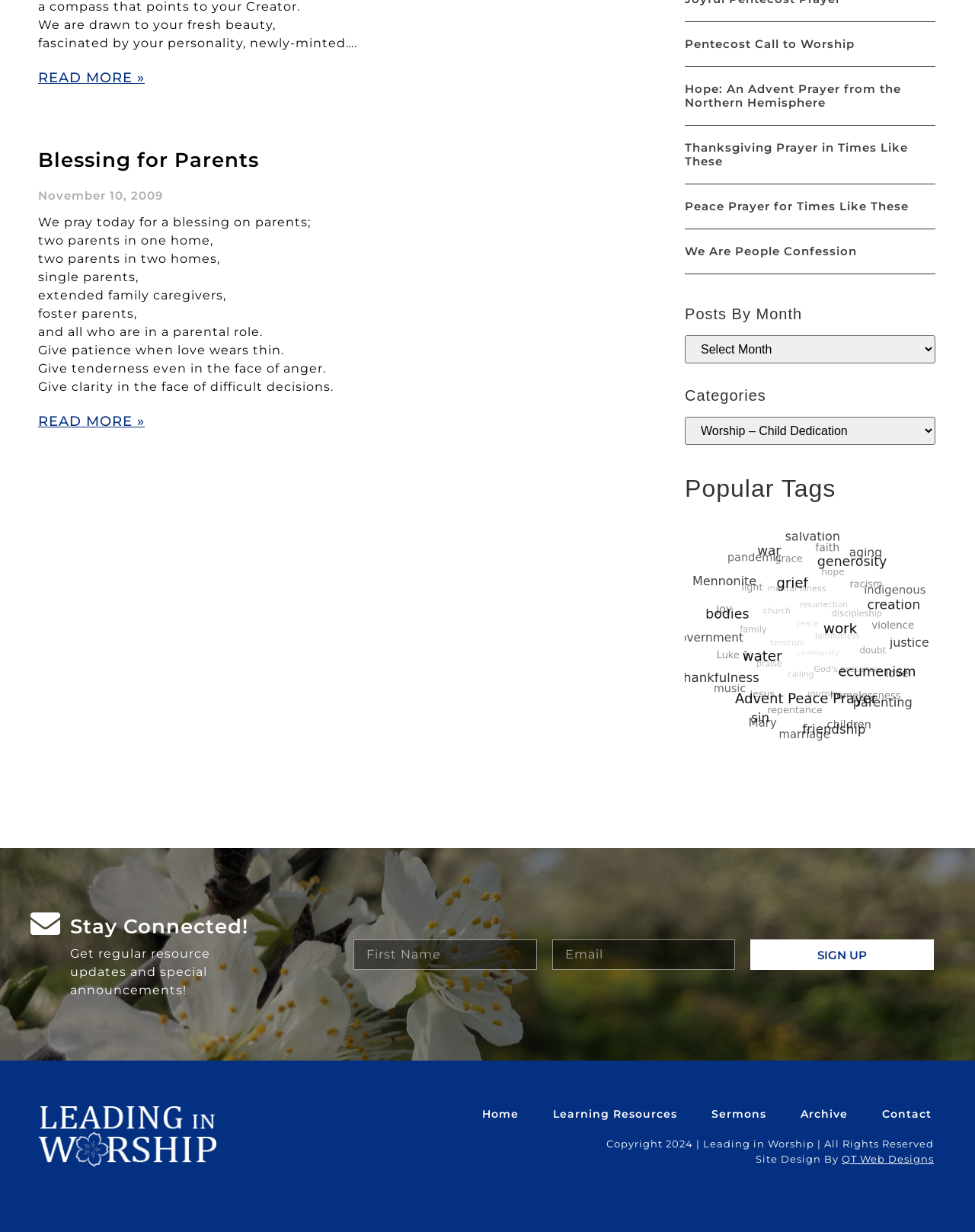Use a single word or phrase to respond to the question:
What is the purpose of the 'Stay Connected!' section?

To subscribe to updates